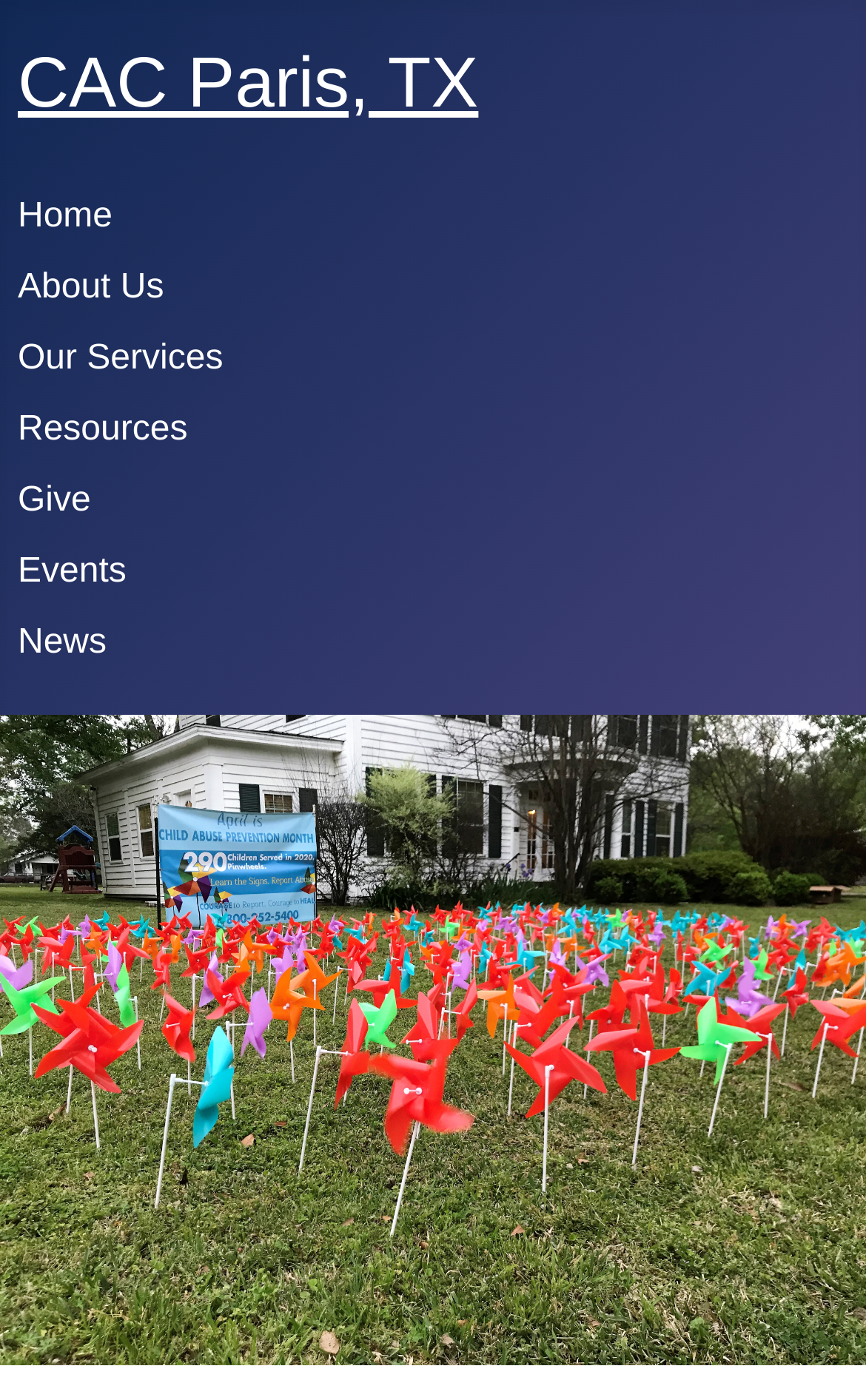Specify the bounding box coordinates of the area to click in order to execute this command: 'open Navigation Menu'. The coordinates should consist of four float numbers ranging from 0 to 1, and should be formatted as [left, top, right, bottom].

None